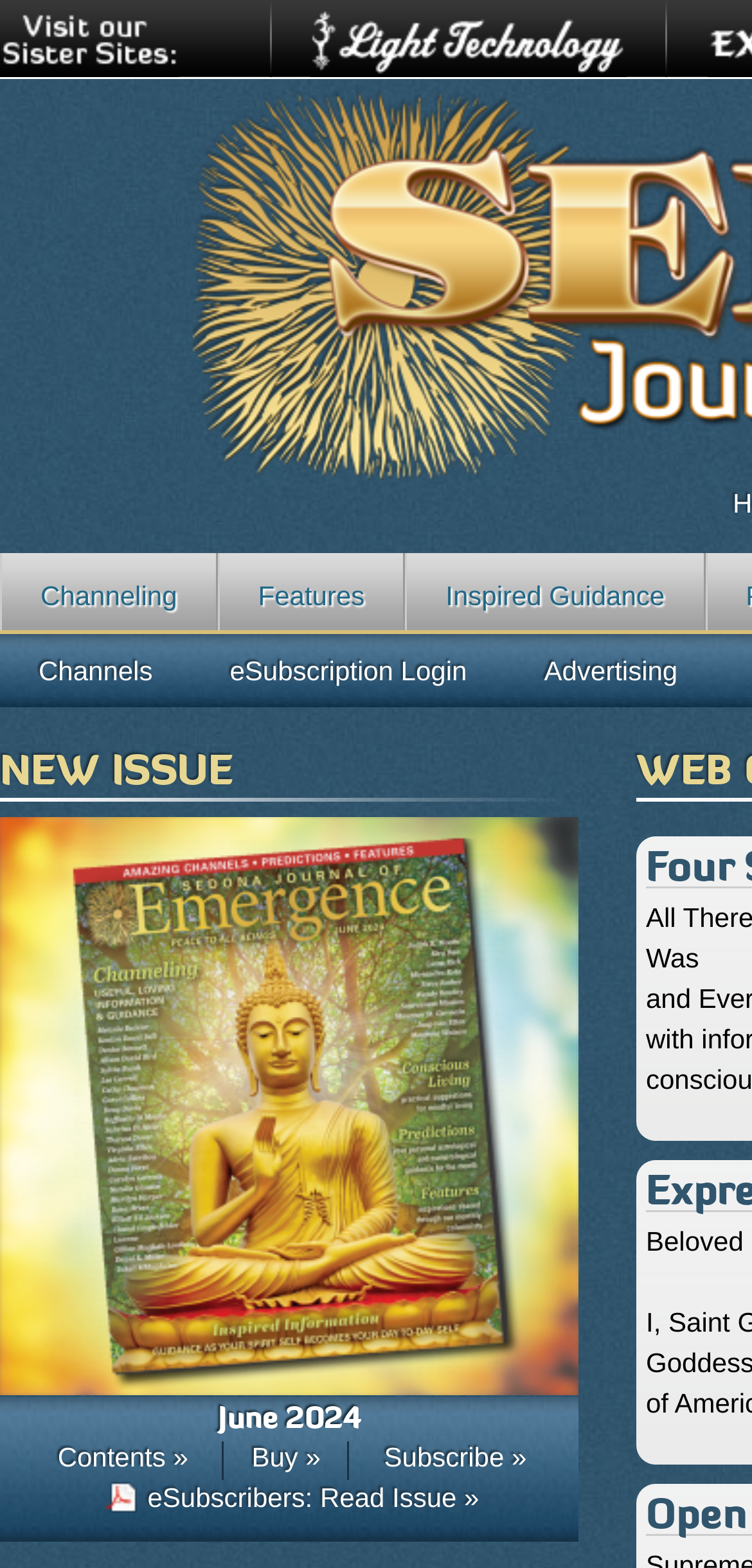What is the title of the new issue?
Please give a detailed and elaborate explanation in response to the question.

I found the heading 'NEW ISSUE' and below it, there is a link 'June 2024' which is likely the title of the new issue.